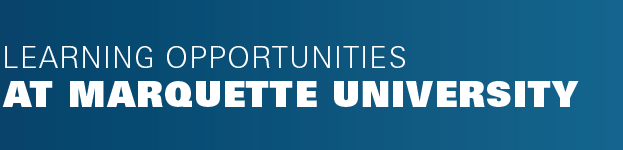Craft a descriptive caption that covers all aspects of the image.

The image prominently displays the phrase "Learning Opportunities at Marquette University" against a gradient blue background. This visually appealing design highlights the university's commitment to providing various educational programs and professional development options for students. The text is structured to emphasize the accessibility and breadth of learning experiences available, inviting potential learners to explore the offerings unique to Marquette University. This image serves as an engaging introduction to the university’s educational resources and opportunities.